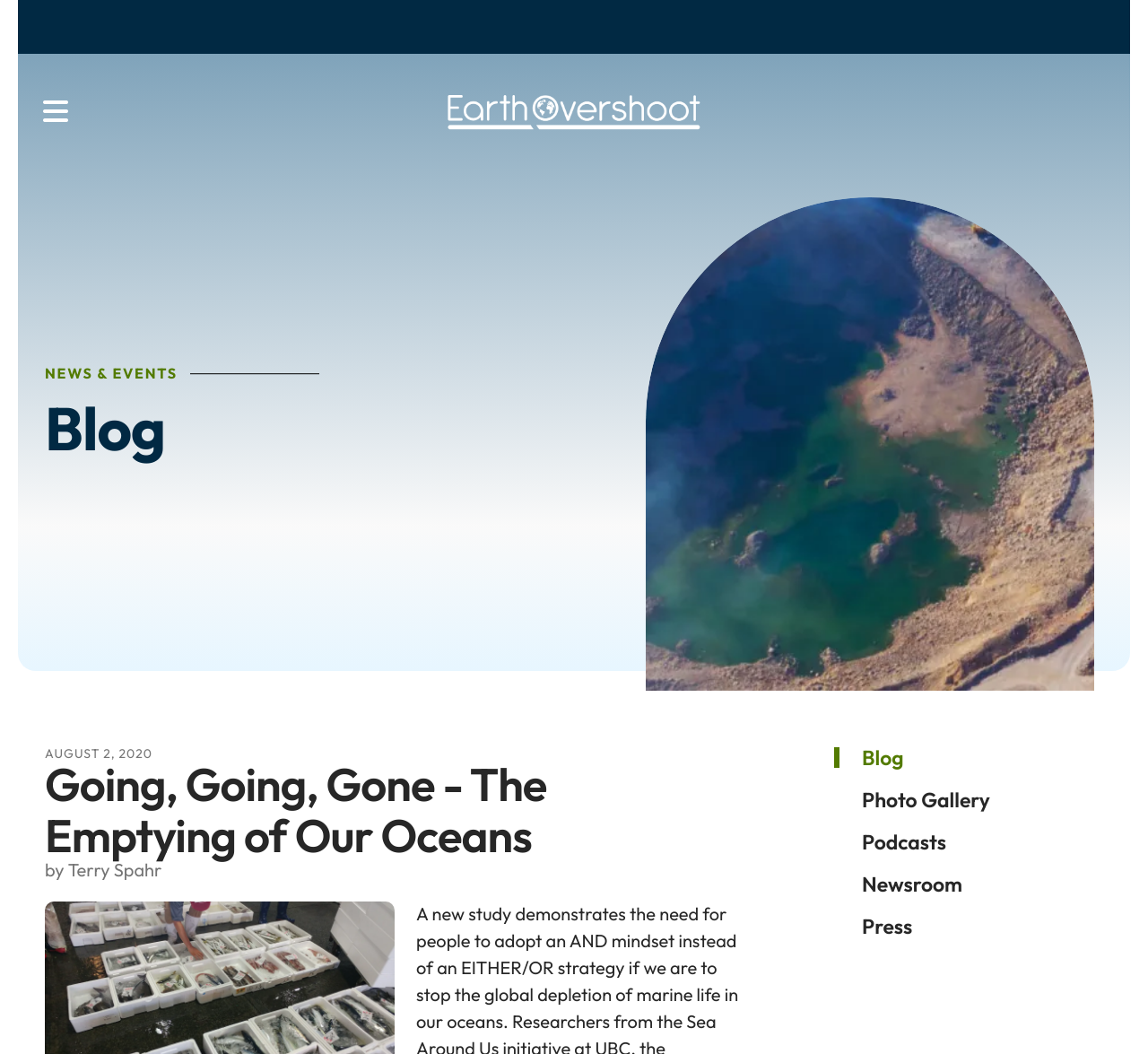Give a detailed account of the webpage, highlighting key information.

The webpage appears to be an article or blog post about marine life and sustainability. At the top, there is a primary navigation button labeled "MENU" on the left side, and a link to "EarthOvershoot" with an accompanying image on the right side. 

Below this top section, there is a masthead region that spans almost the entire width of the page. Within this region, there are two headings: "NEWS & EVENTS" and "Blog". The "Blog" heading is followed by a secondary navigation menu with links to "Blog", "Photo Gallery", "Podcasts", "Newsroom", and "Press".

On the left side of the masthead region, there is a date "AUGUST 2020" displayed. Below this date, there is a heading that reads "Going, Going, Gone - The Emptying of Our Oceans" followed by the author's name "Terry Spahr". The main content of the article appears to be below this heading, although the exact text is not provided in the accessibility tree.